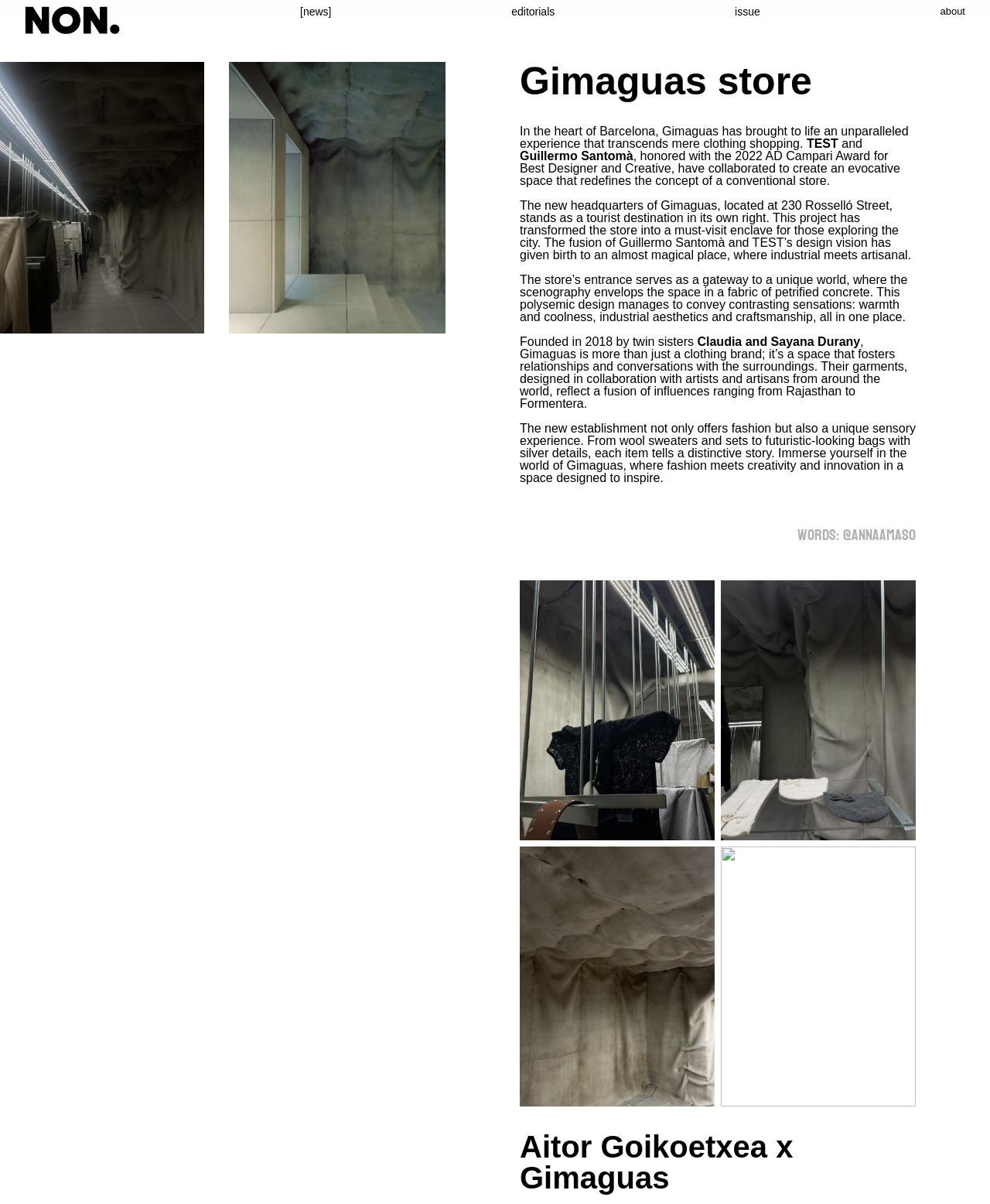What is the address of the Gimaguas store?
Answer with a single word or phrase by referring to the visual content.

230 Rosselló Street